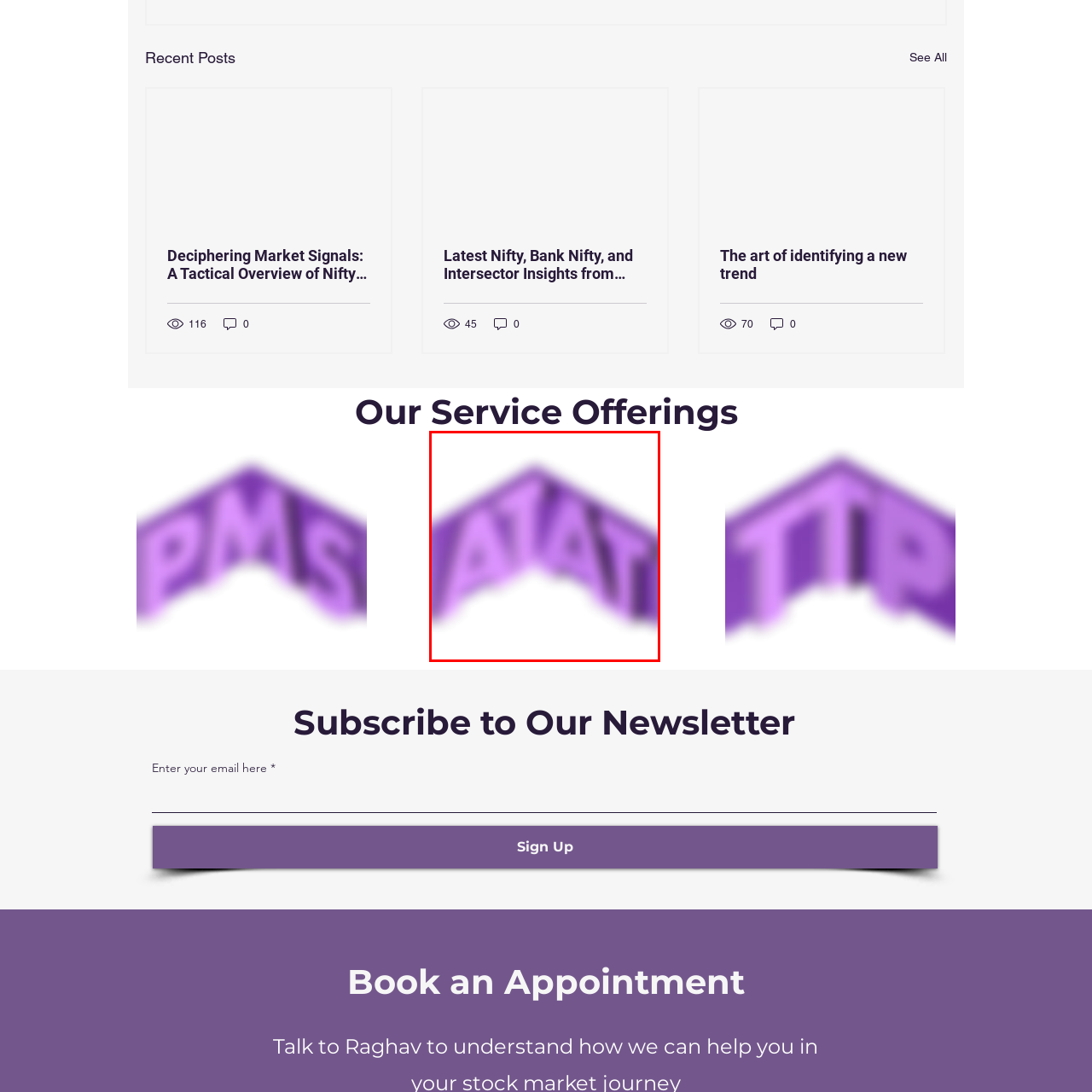What type of font is used in the image?
Examine the image enclosed within the red bounding box and provide a comprehensive answer relying on the visual details presented in the image.

The caption describes the font used in the image as 'bold and dynamic', which implies that the font is strong and energetic, conveying a sense of creativity and energy.